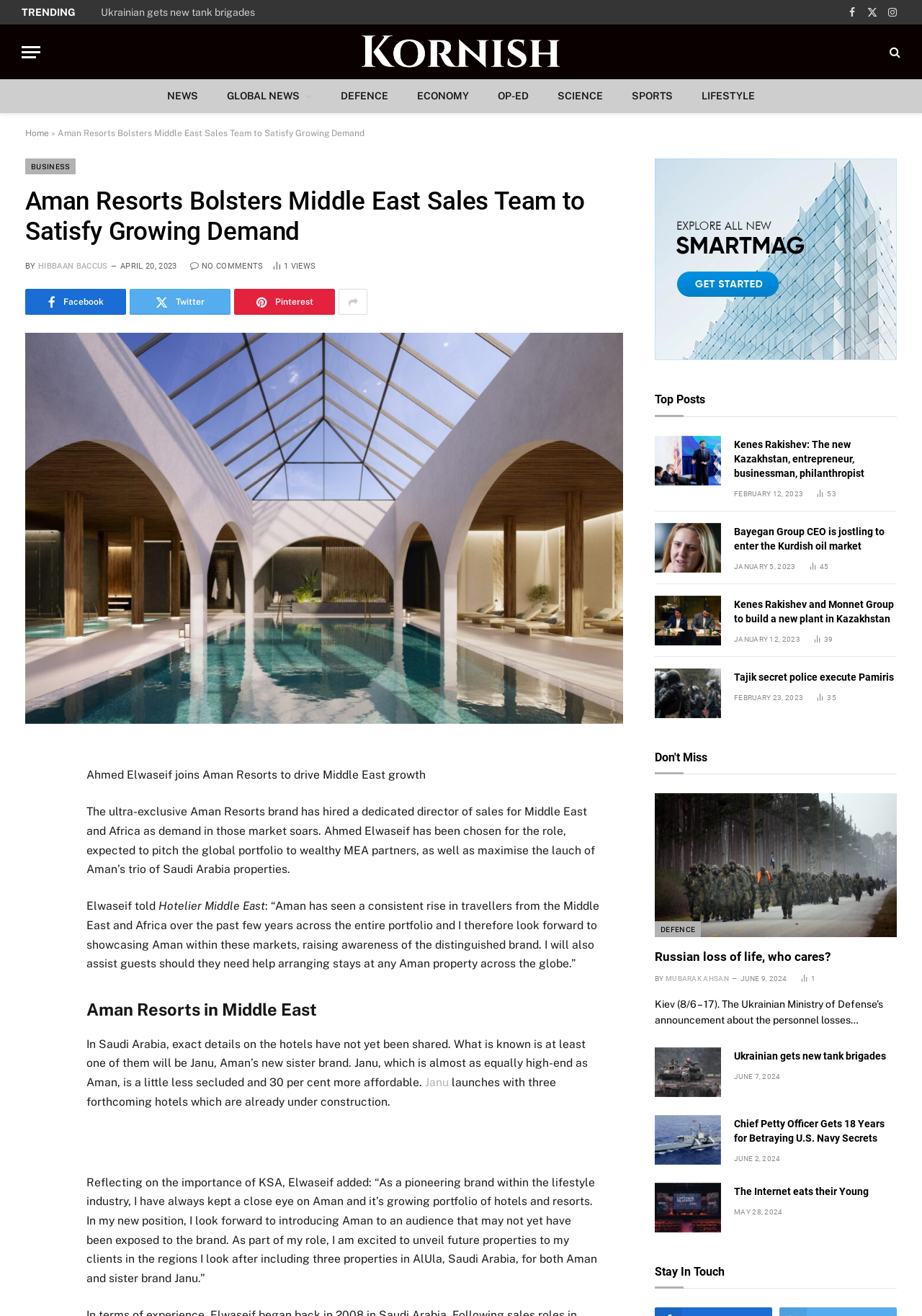What is the name of the luxury resort brand mentioned in the article?
Please provide a single word or phrase based on the screenshot.

Aman Resorts